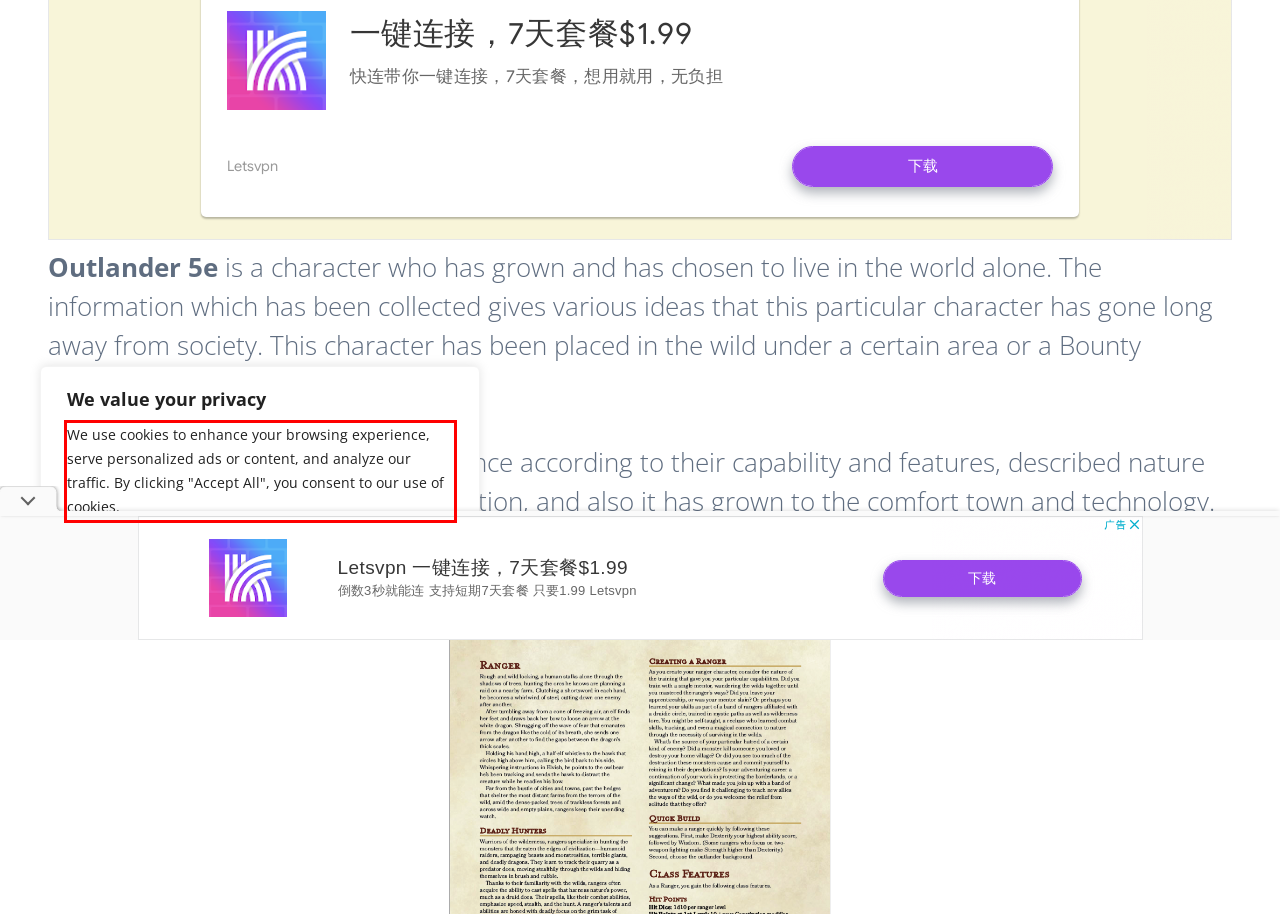Look at the provided screenshot of the webpage and perform OCR on the text within the red bounding box.

We use cookies to enhance your browsing experience, serve personalized ads or content, and analyze our traffic. By clicking "Accept All", you consent to our use of cookies.